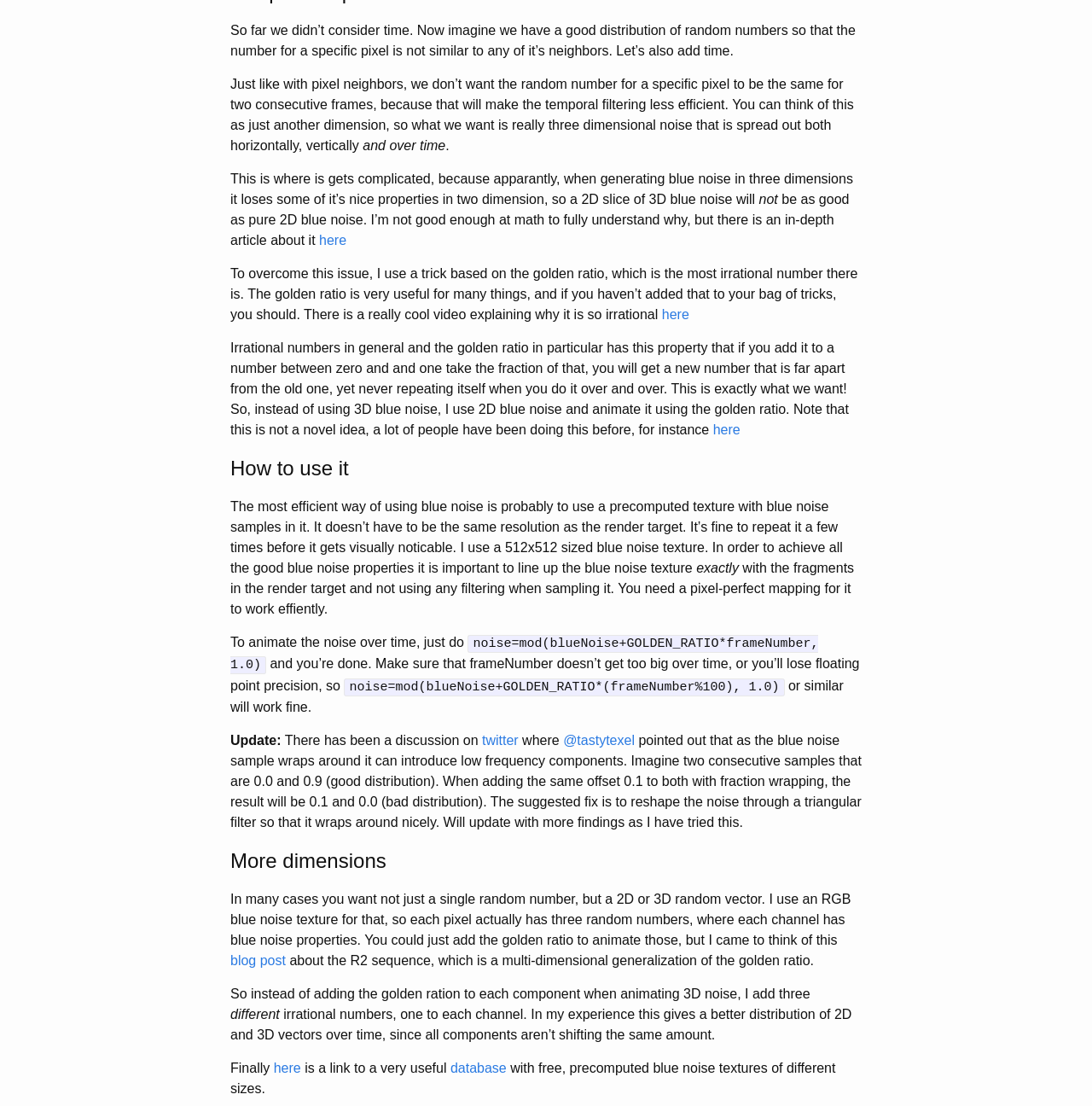Refer to the screenshot and answer the following question in detail:
What is the golden ratio used for?

The golden ratio is used to animate blue noise by adding it to the blue noise texture and taking the fraction of that, which results in a new number that is far apart from the old one, yet never repeating itself when done over and over.